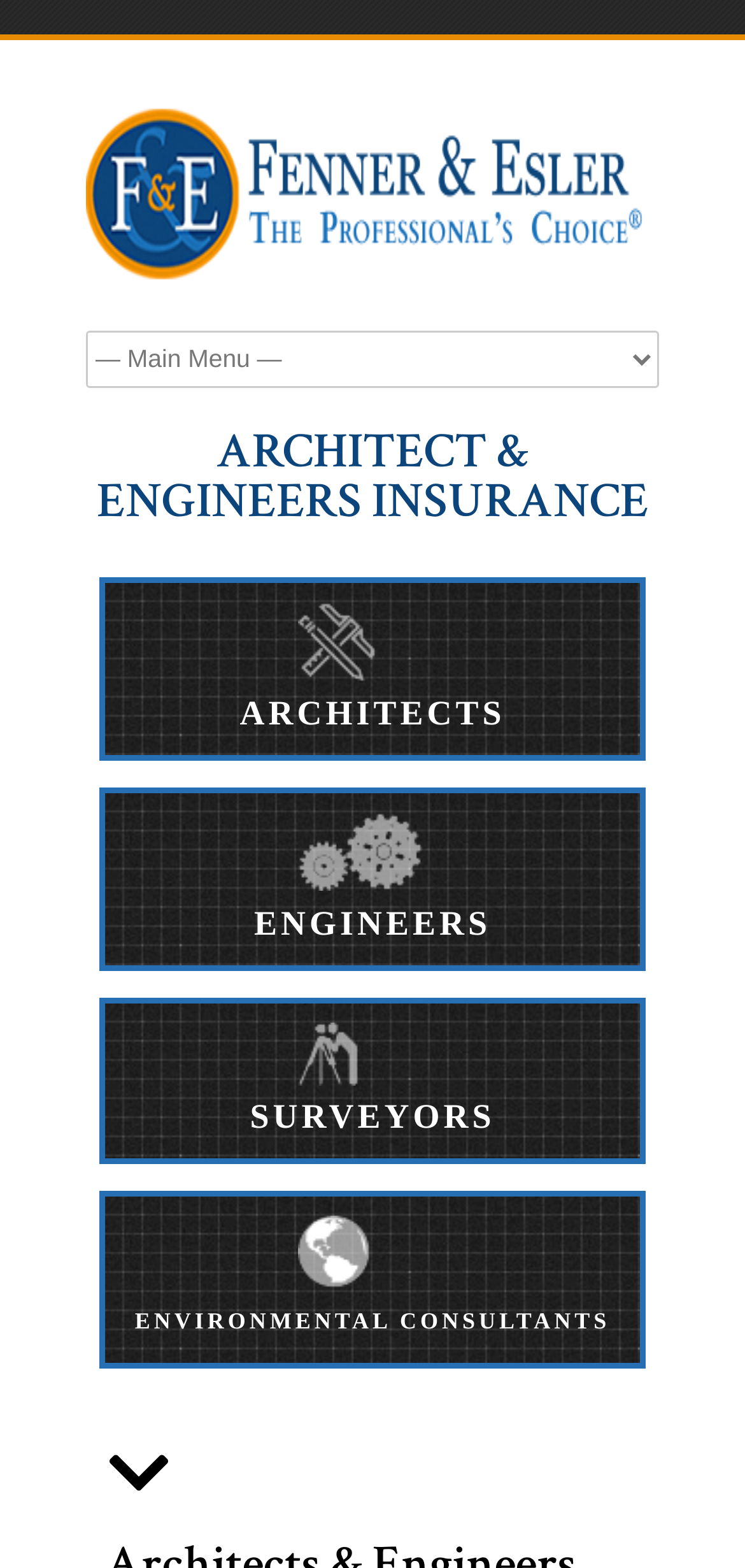Reply to the question with a single word or phrase:
Is there a logo on the webpage?

Yes